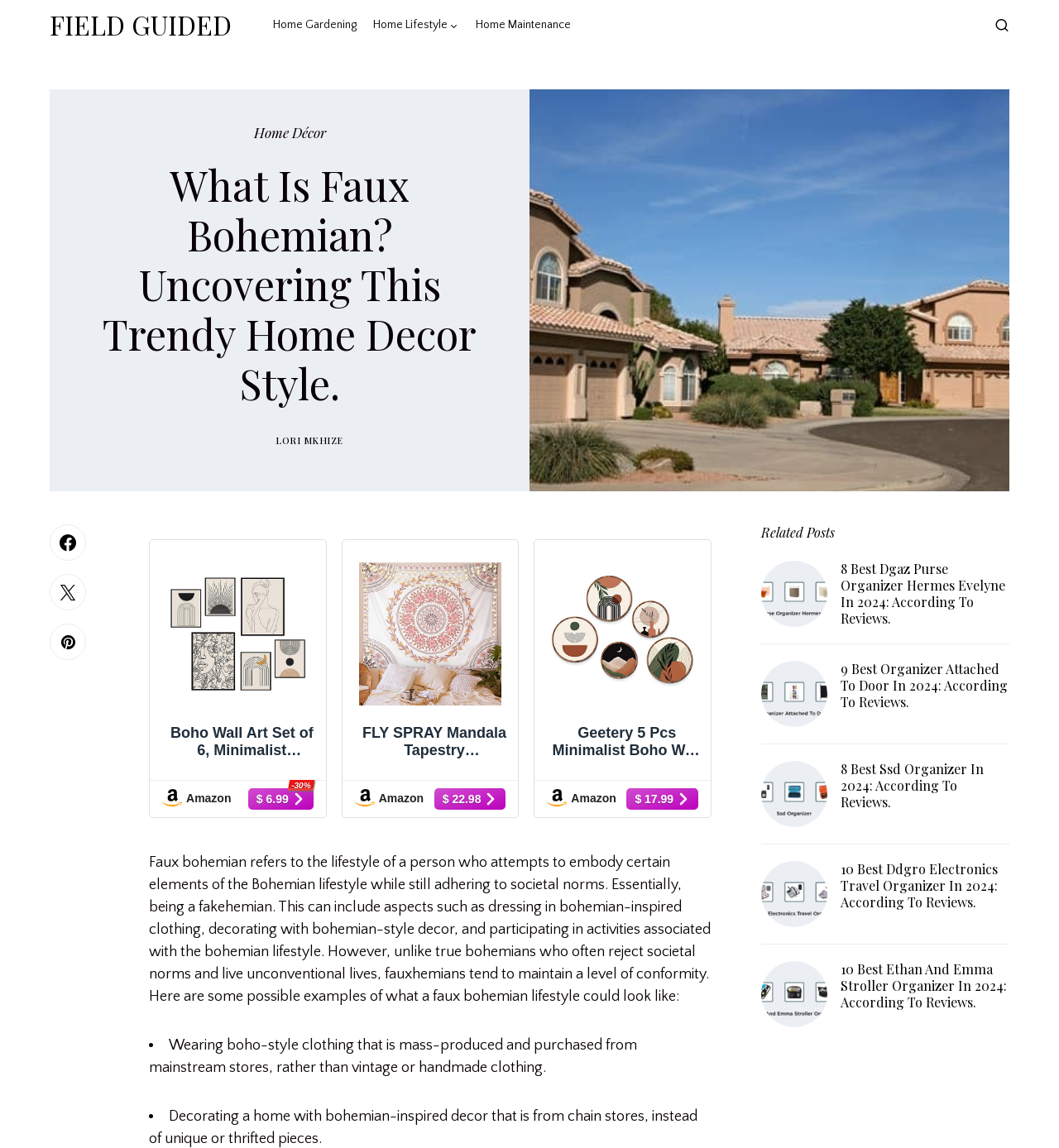Provide your answer to the question using just one word or phrase: How many links are in the first list item?

2